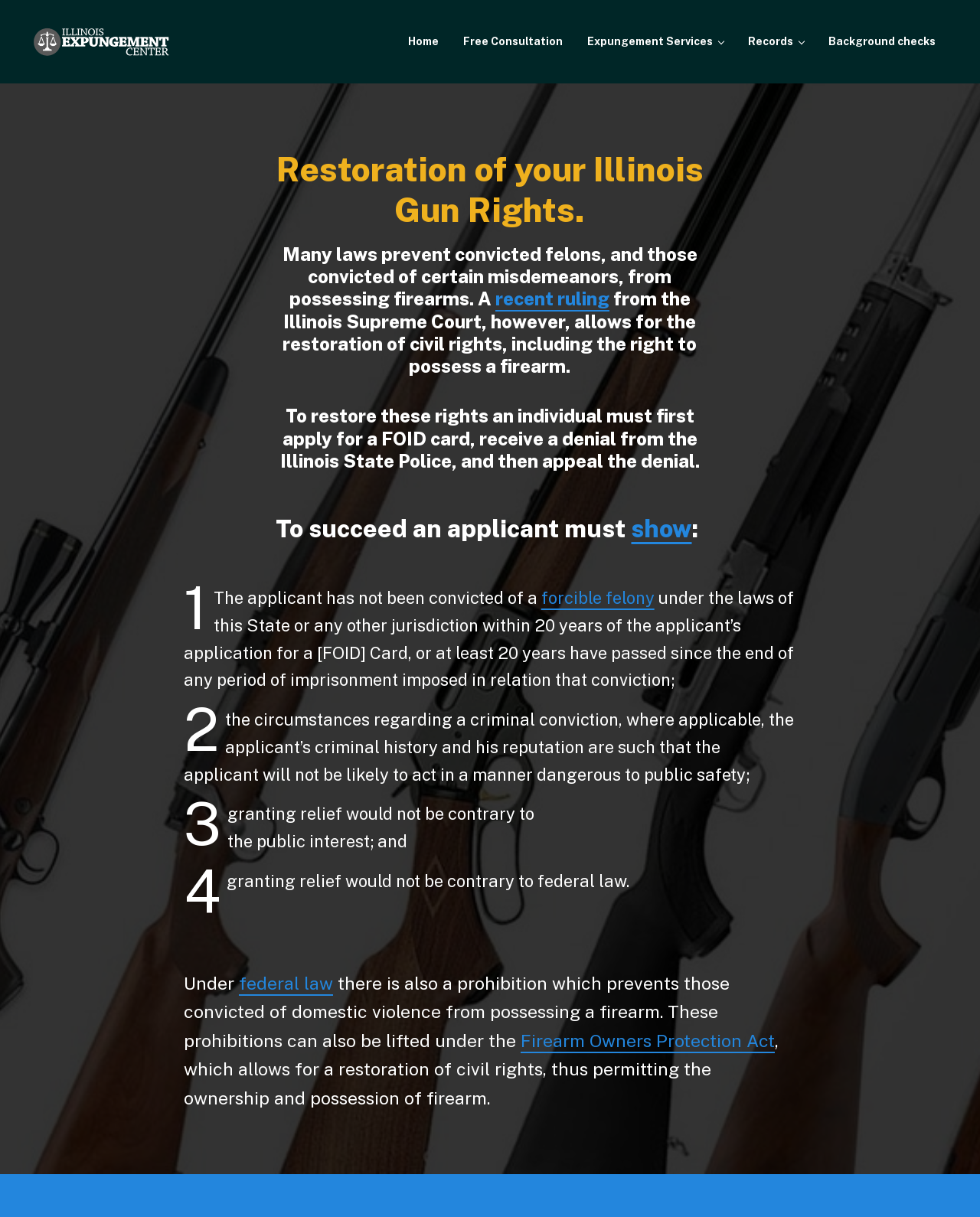What is the purpose of the Illinois Expungement Center?
Please respond to the question with as much detail as possible.

I inferred this answer by reading the text on the webpage, specifically the section that talks about the Illinois Expungement Center. The text mentions that the center helps individuals restore their gun rights, which suggests that the purpose of the center is to provide this service.